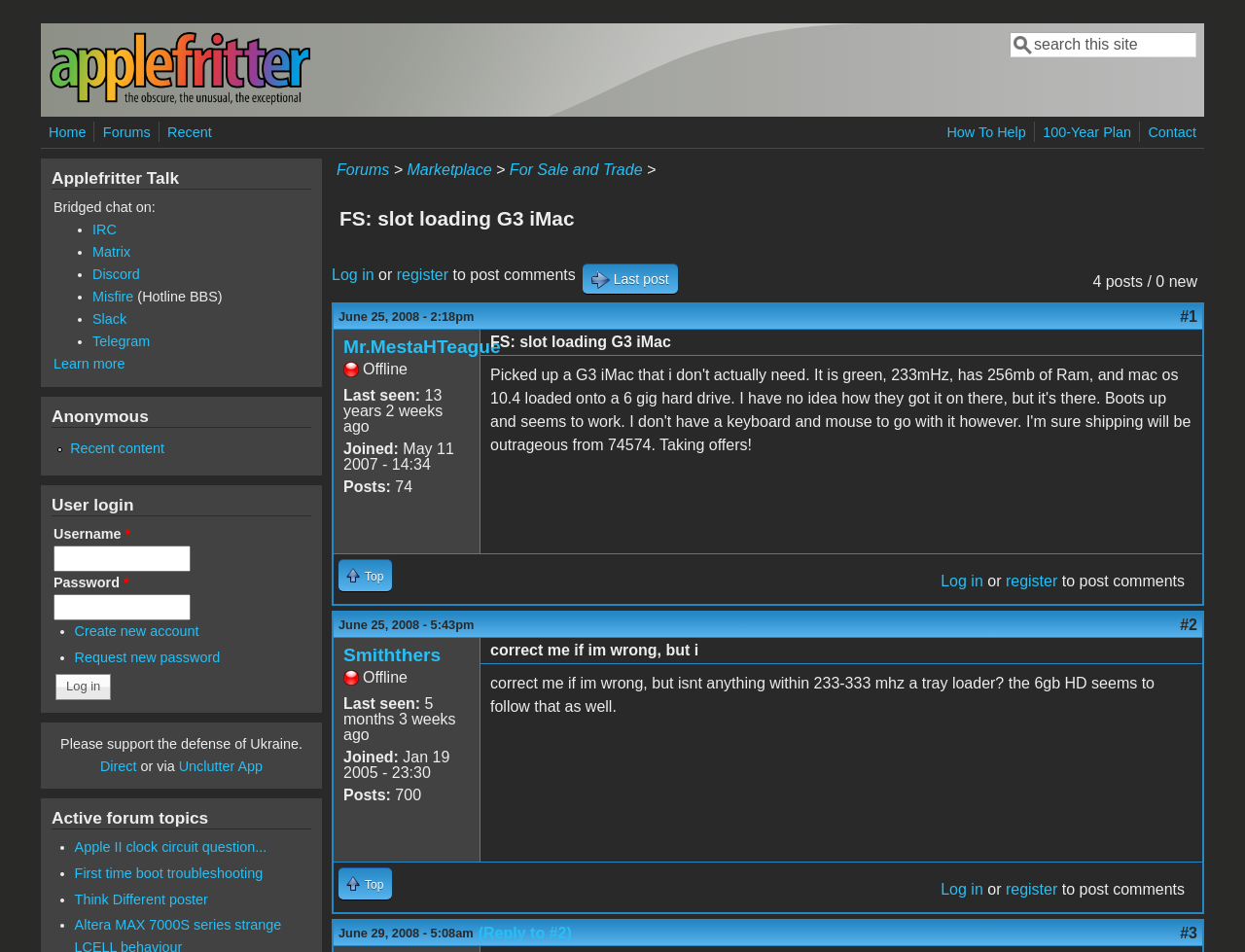Look at the image and write a detailed answer to the question: 
How many posts are there in the forum?

The number of posts can be found in the static text element with the text '4 posts / 0 new' which is located below the topic heading.